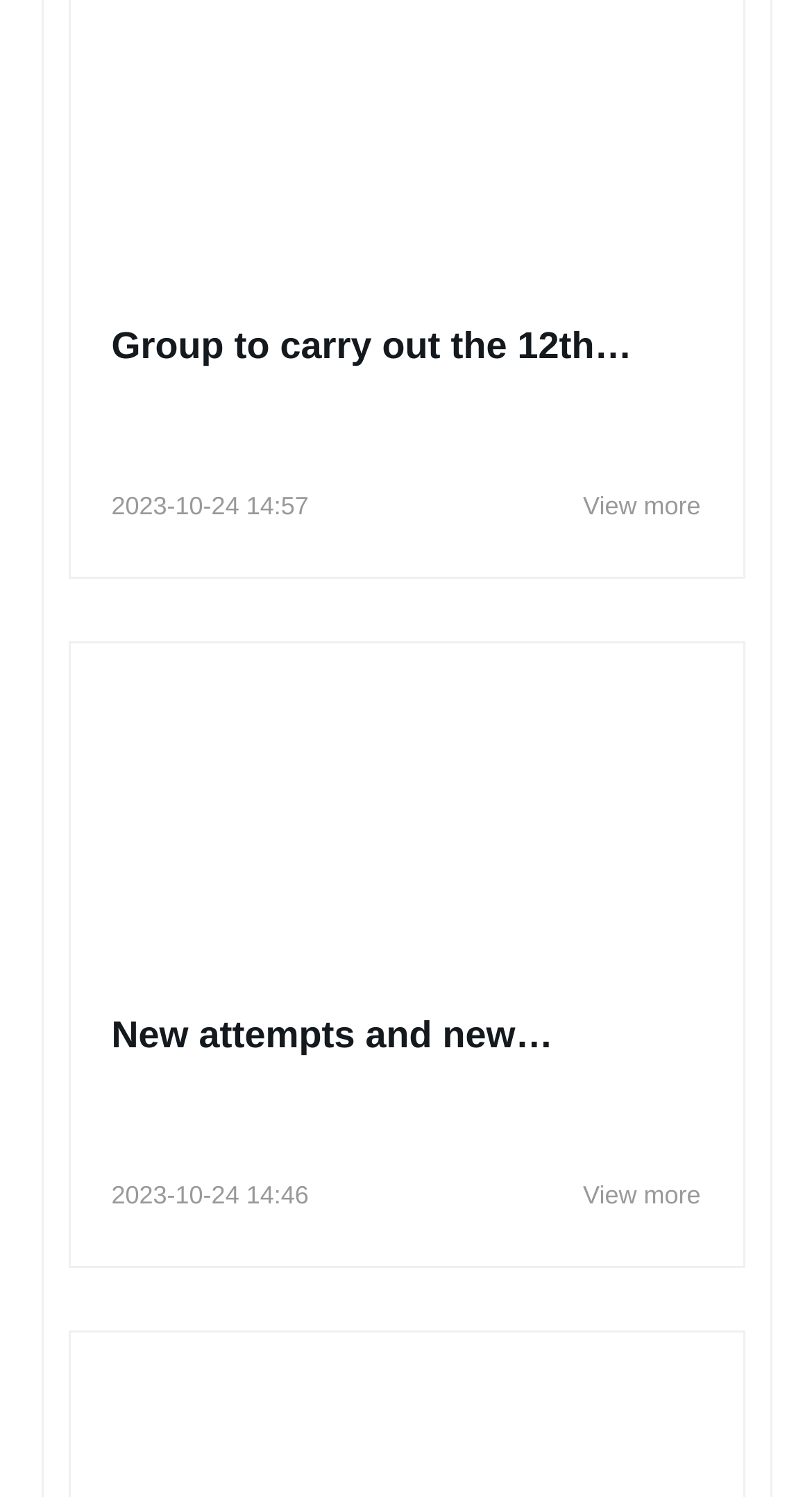Please locate the clickable area by providing the bounding box coordinates to follow this instruction: "Check the latest news".

[0.718, 0.329, 0.863, 0.348]